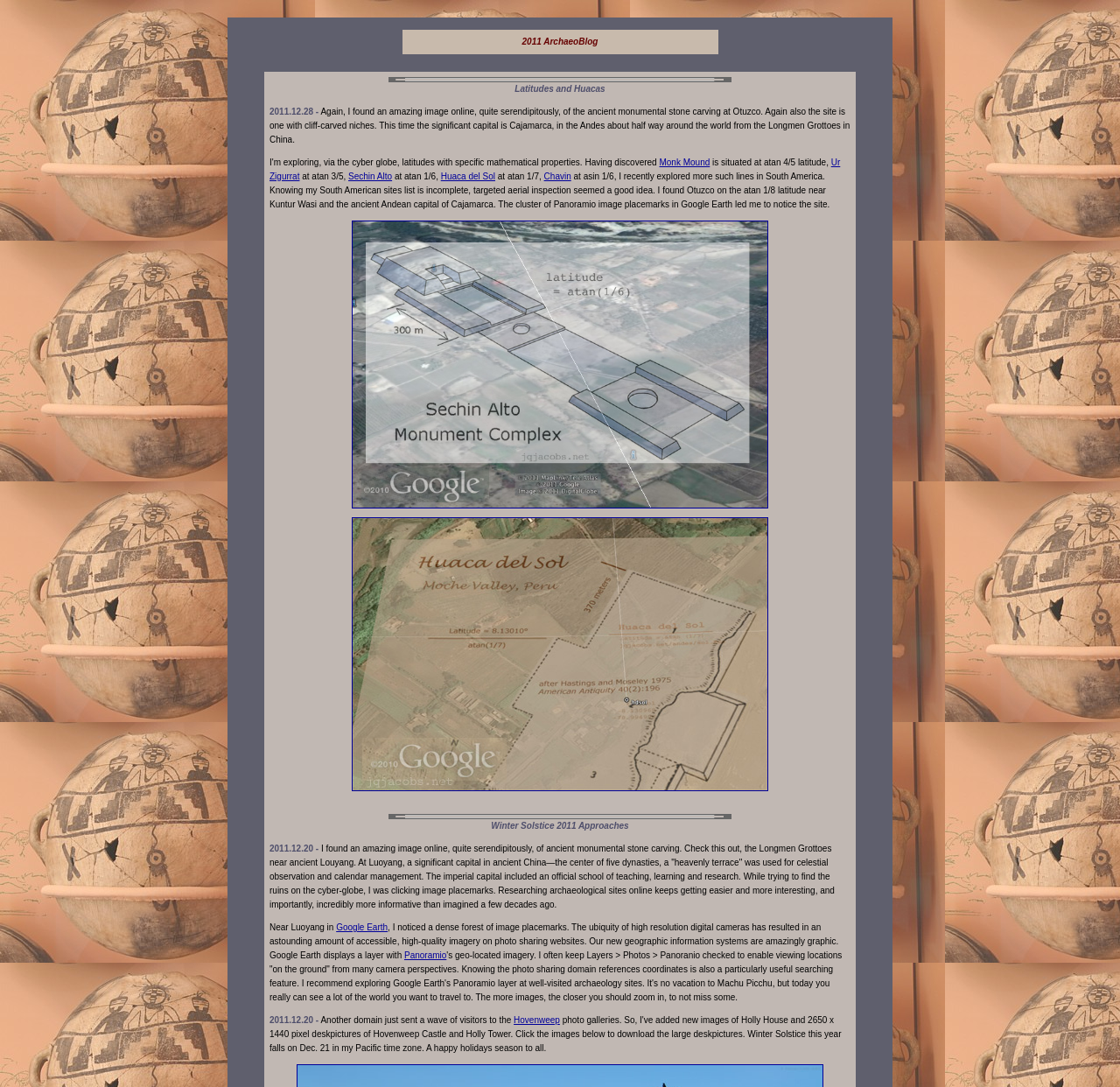What is the name of the grottoes mentioned?
Please answer using one word or phrase, based on the screenshot.

Longmen Grottoes